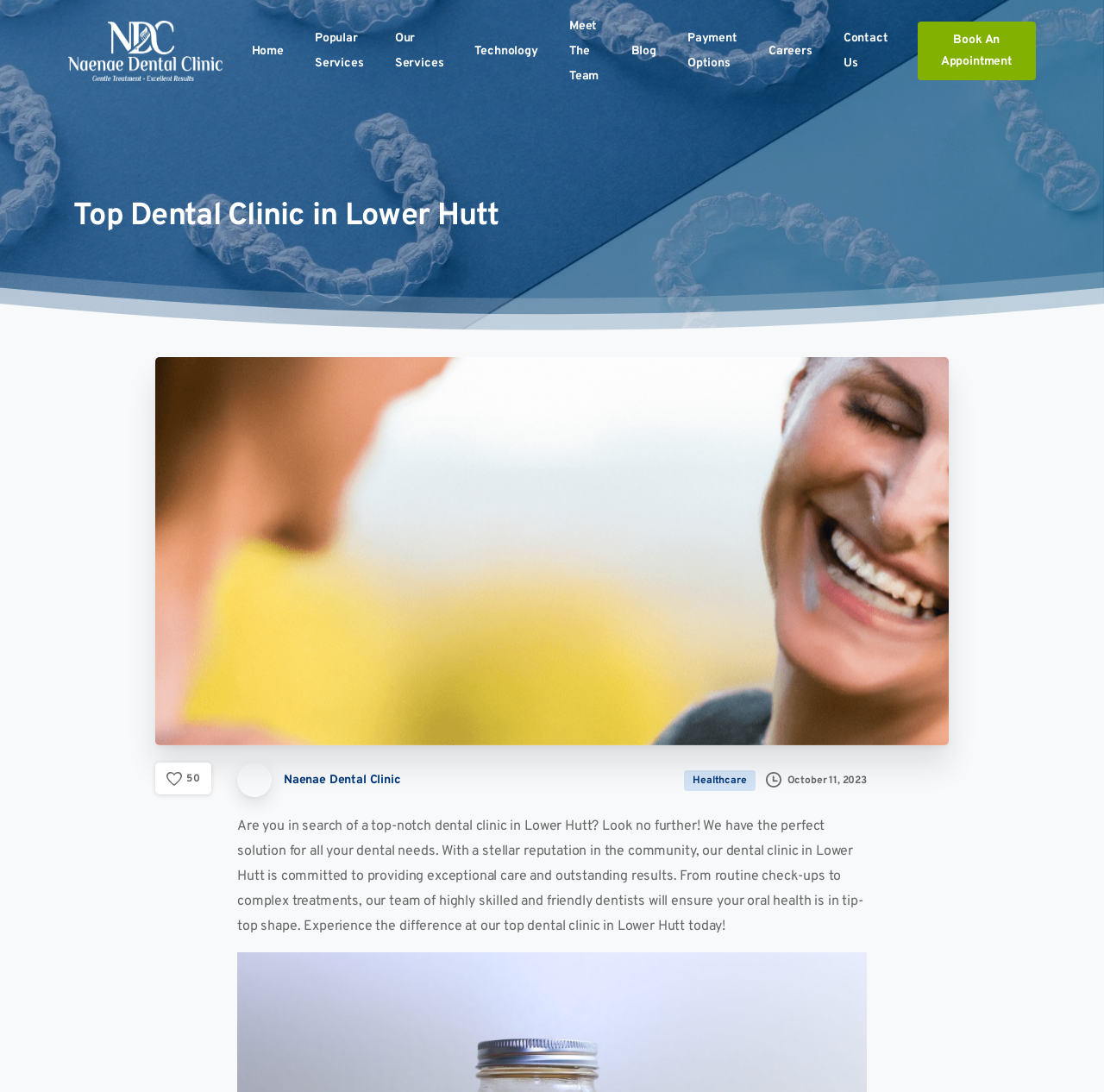Extract the text of the main heading from the webpage.

Top Dental Clinic in Lower Hutt